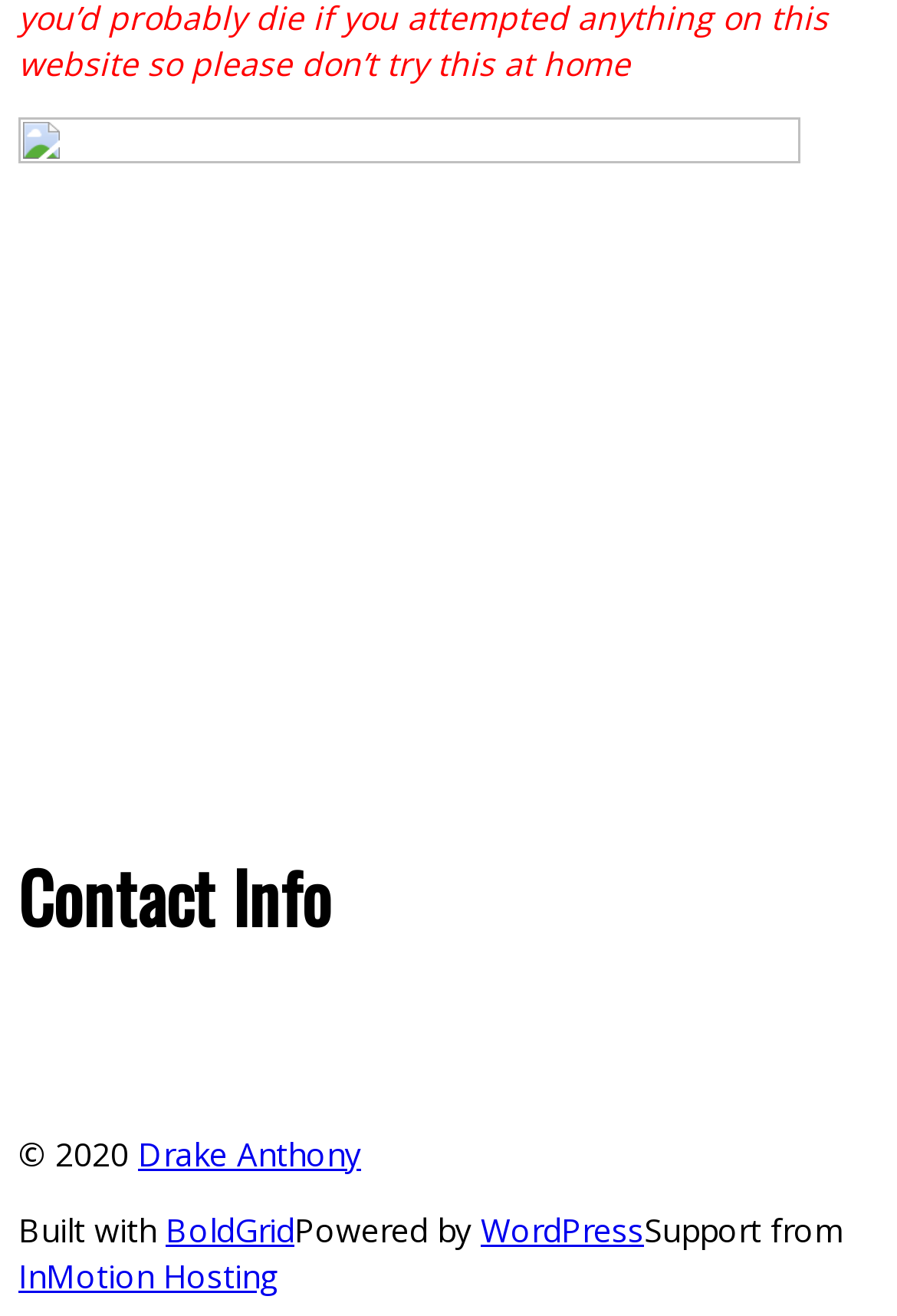Respond to the question below with a single word or phrase:
What is the link below 'Built with'?

BoldGrid